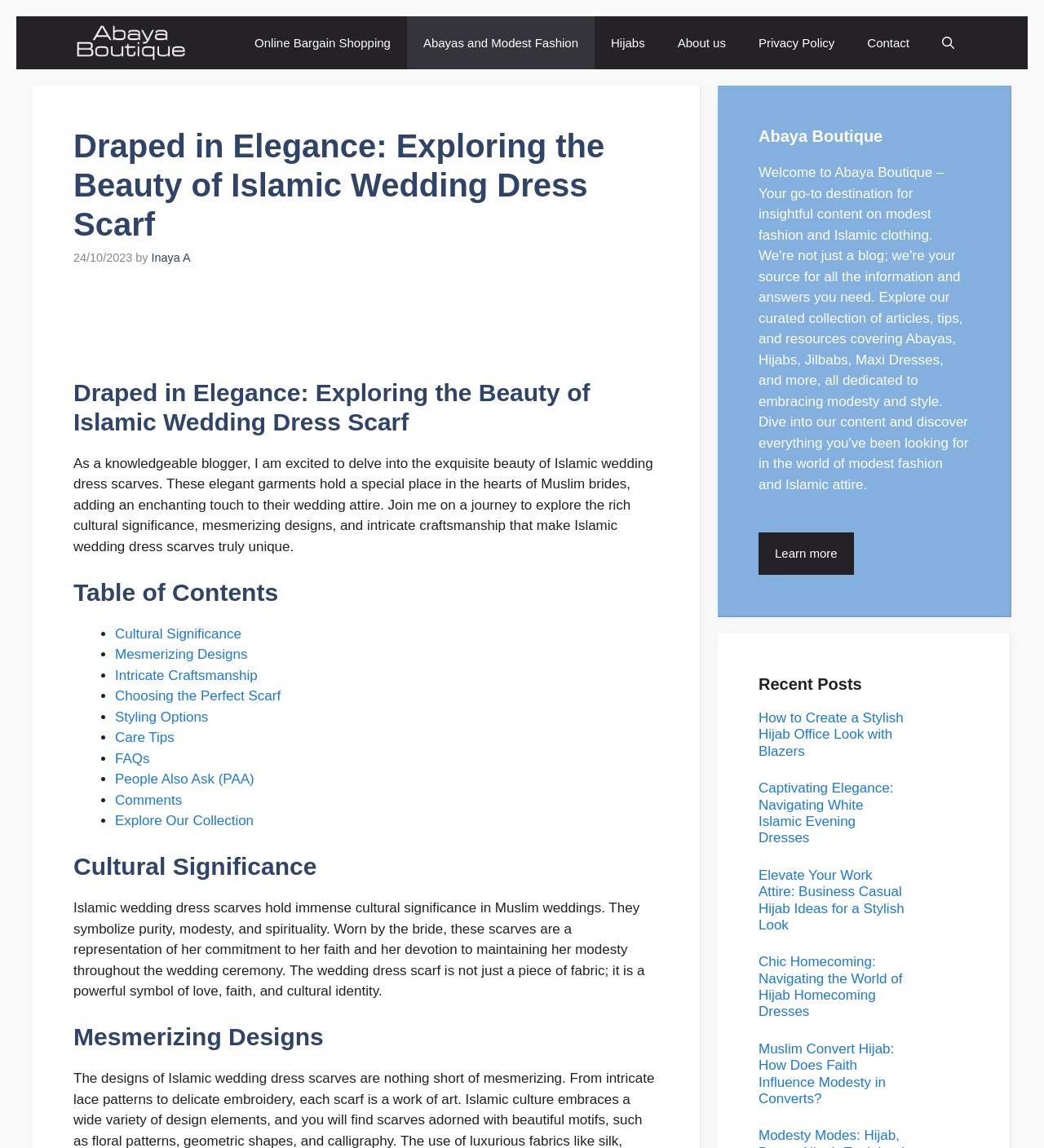Find the bounding box of the UI element described as follows: "FAQs".

[0.11, 0.654, 0.143, 0.668]